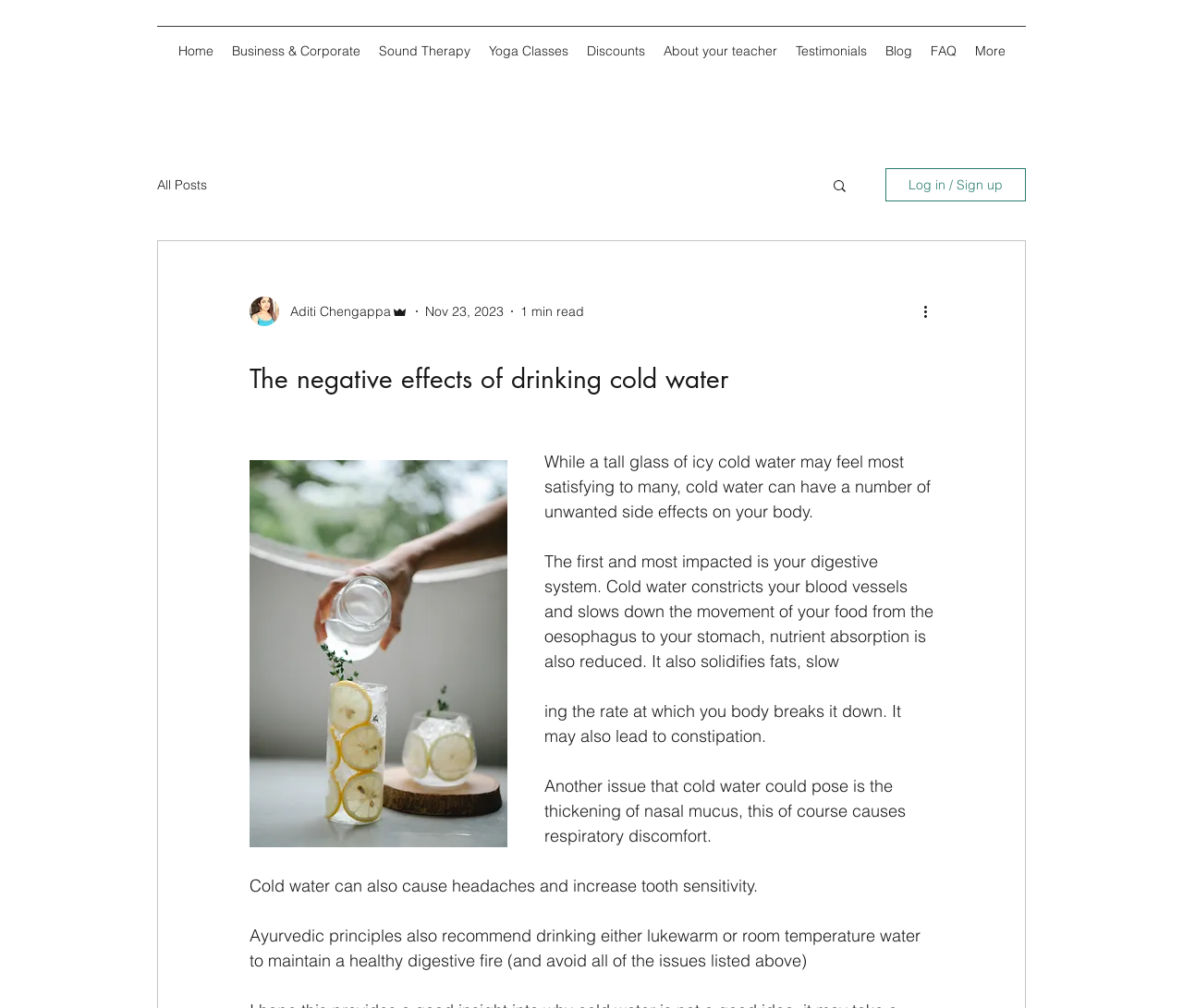Describe in detail what you see on the webpage.

The webpage is about the negative effects of drinking cold water. At the top, there is a navigation bar with links to different sections of the website, including "Home", "Business & Corporate", "Sound Therapy", "Yoga Classes", "Discounts", "About your teacher", "Testimonials", "Blog", and "FAQ". 

Below the navigation bar, there is a secondary navigation bar with a link to "All Posts" and a search button with a magnifying glass icon. To the right of the search button, there is a "Log in / Sign up" button with a writer's picture and some text identifying the author, Aditi Chengappa, as an admin.

The main content of the webpage is an article with the title "The negative effects of drinking cold water". The article is divided into several paragraphs, each describing a different negative effect of drinking cold water, such as its impact on the digestive system, respiratory discomfort, headaches, and tooth sensitivity. The article also mentions Ayurvedic principles recommending drinking lukewarm or room temperature water to maintain a healthy digestive system.

There are several images on the page, including the writer's picture, a magnifying glass icon for the search button, and an icon for the "More actions" button.